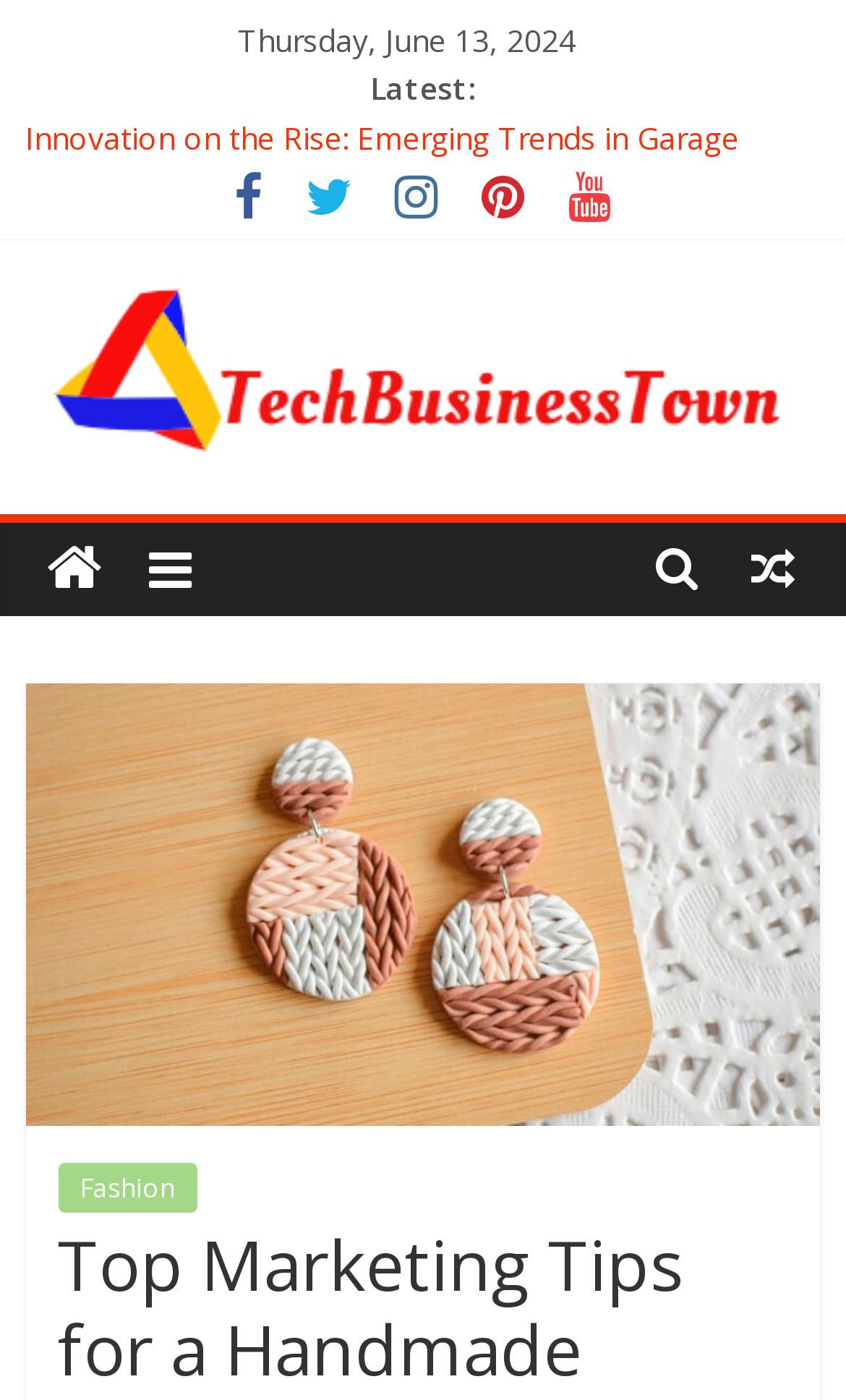Find the bounding box coordinates of the element I should click to carry out the following instruction: "Visit the Techbusinesstown homepage".

[0.049, 0.187, 0.951, 0.221]